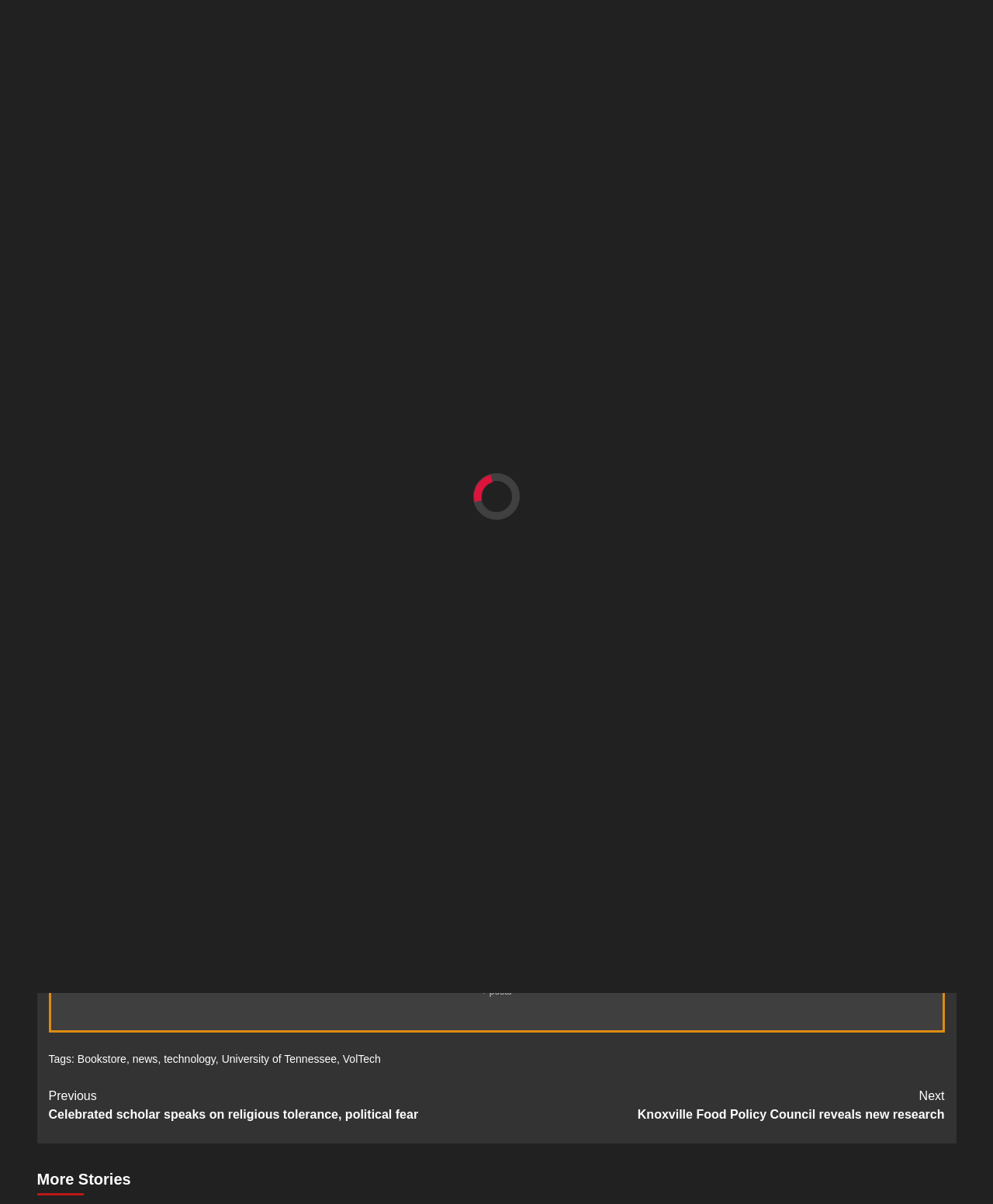Generate a thorough explanation of the webpage's elements.

The webpage is about the Technology Fair returns to University Center, with a focus on the VolTech technology fair. At the top, there is a date "JUNE 12, 2024" and a link to "TNJN: Tennessee Journalist". Below that, there are several links to different sections of the website, including "Panoramic Network Projects", "Long Reads & Features", "News & Sports", and "Explainers".

The main content of the webpage is divided into two columns. On the left, there is a heading "Technology Fair returns to University Center" followed by a link to the author "Jared Sebby" and a date "September 18, 2013". Below that, there is a figure with an image of students surveying headphones on display, accompanied by a caption describing the event.

On the right, there is a block of text describing the VolTech technology fair, including the location, vendors, and products showcased. The text is divided into several paragraphs, with images of Apple, Dell, and PCS represented the computer offerings available at the Technology Fair, and another image of a representative from Adobe.

Below the main content, there are several links to social media platforms, including Facebook and Twitter, as well as a "Continue Reading" button. There are also tags and categories listed, including "Bookstore", "news", "technology", "University of Tennessee", and "VolTech". Finally, there are links to previous and next stories, as well as a heading "More Stories" at the bottom of the page.